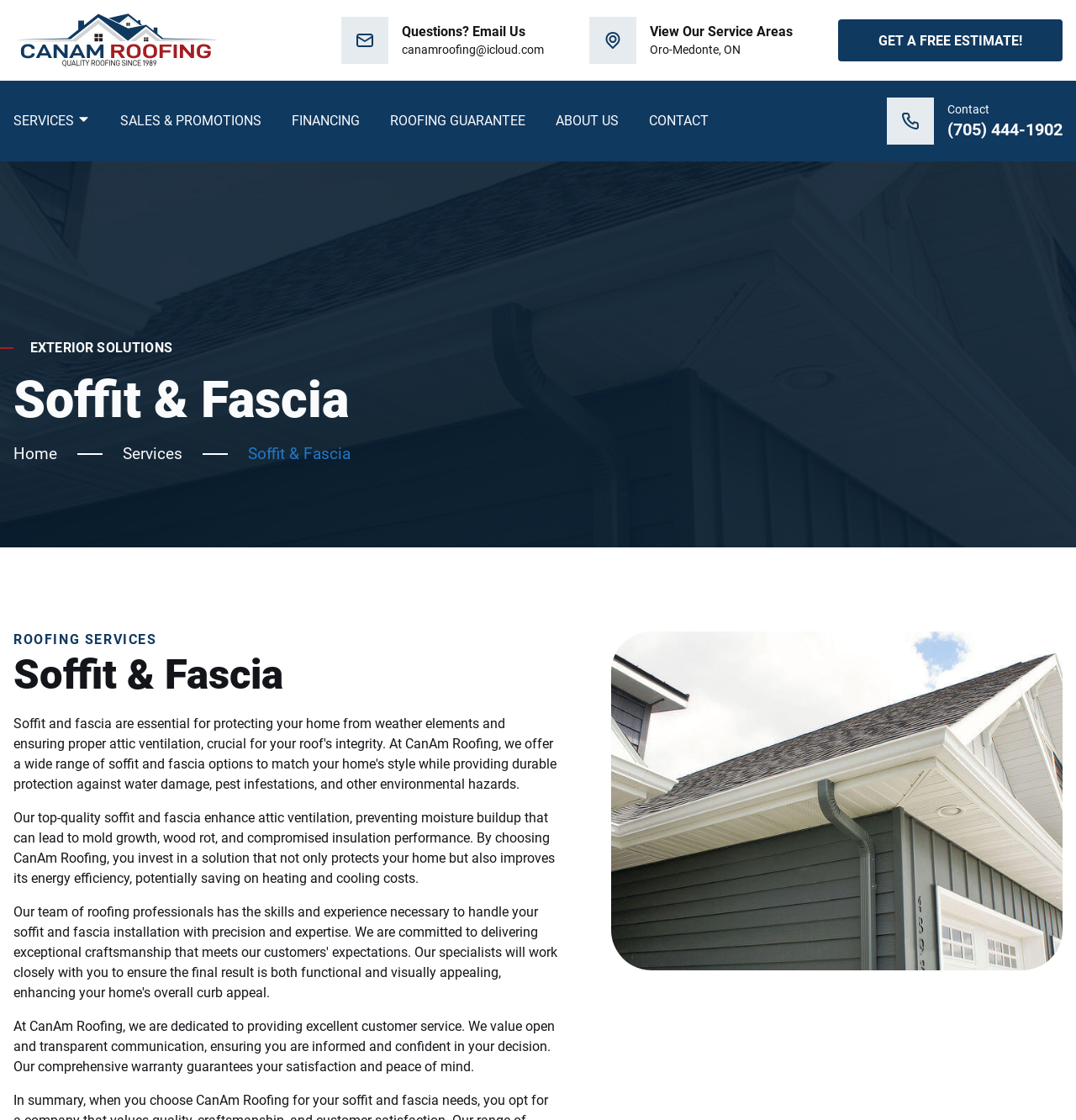Use a single word or phrase to answer this question: 
What is the benefit of soffit and fascia services?

Improve energy efficiency